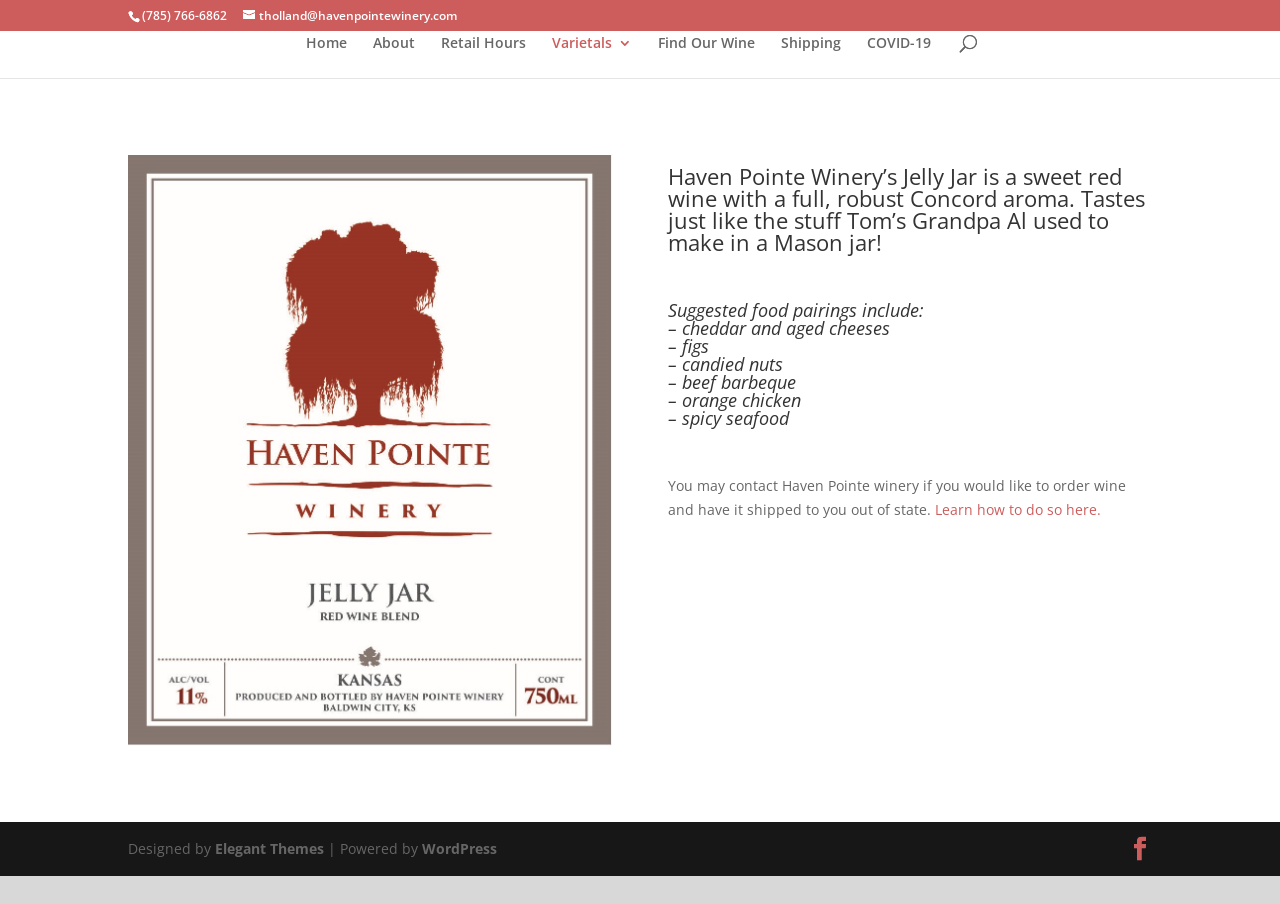What type of wine is Jelly Jar?
Please utilize the information in the image to give a detailed response to the question.

The type of wine can be found in the article section of the webpage, in the heading element with the bounding box coordinates [0.522, 0.182, 0.9, 0.291]. The text describes Jelly Jar as a sweet red wine with a full, robust Concord aroma.